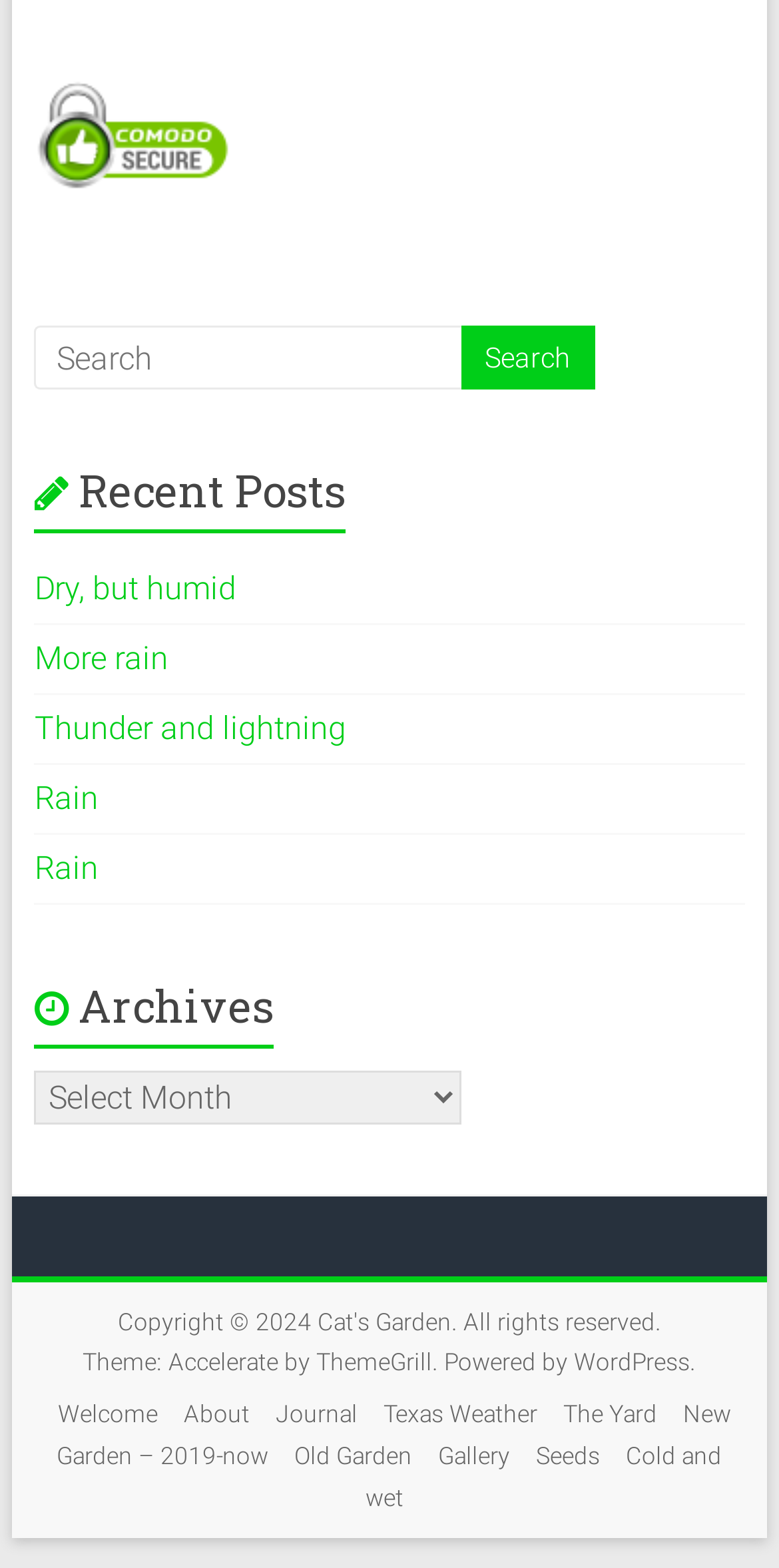Identify the bounding box coordinates for the region of the element that should be clicked to carry out the instruction: "Visit the Yard". The bounding box coordinates should be four float numbers between 0 and 1, i.e., [left, top, right, bottom].

[0.71, 0.887, 0.856, 0.911]